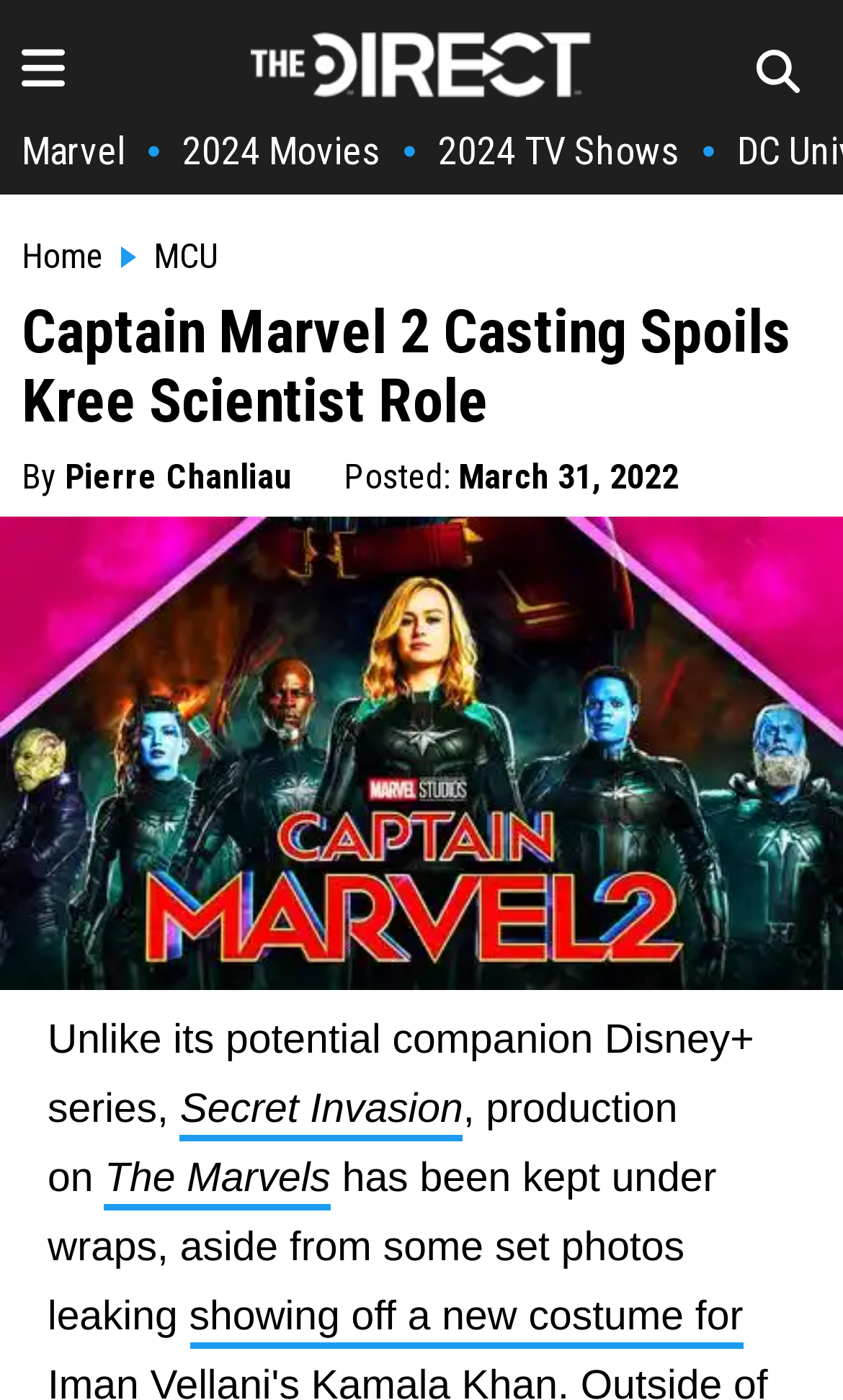Please locate the bounding box coordinates of the element that should be clicked to complete the given instruction: "view Marvel page".

[0.026, 0.091, 0.149, 0.124]